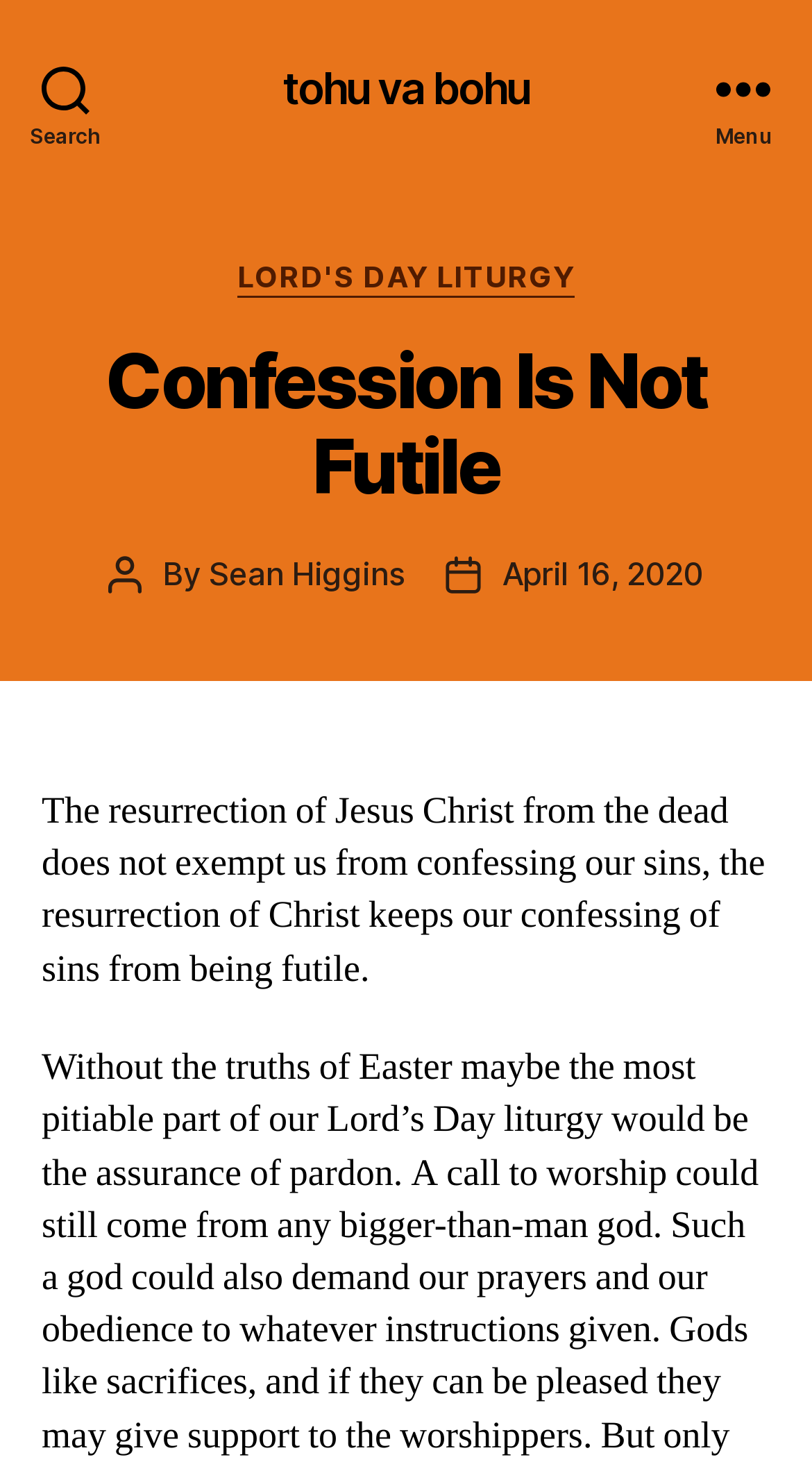What is the author of the latest article?
Using the visual information from the image, give a one-word or short-phrase answer.

Sean Higgins